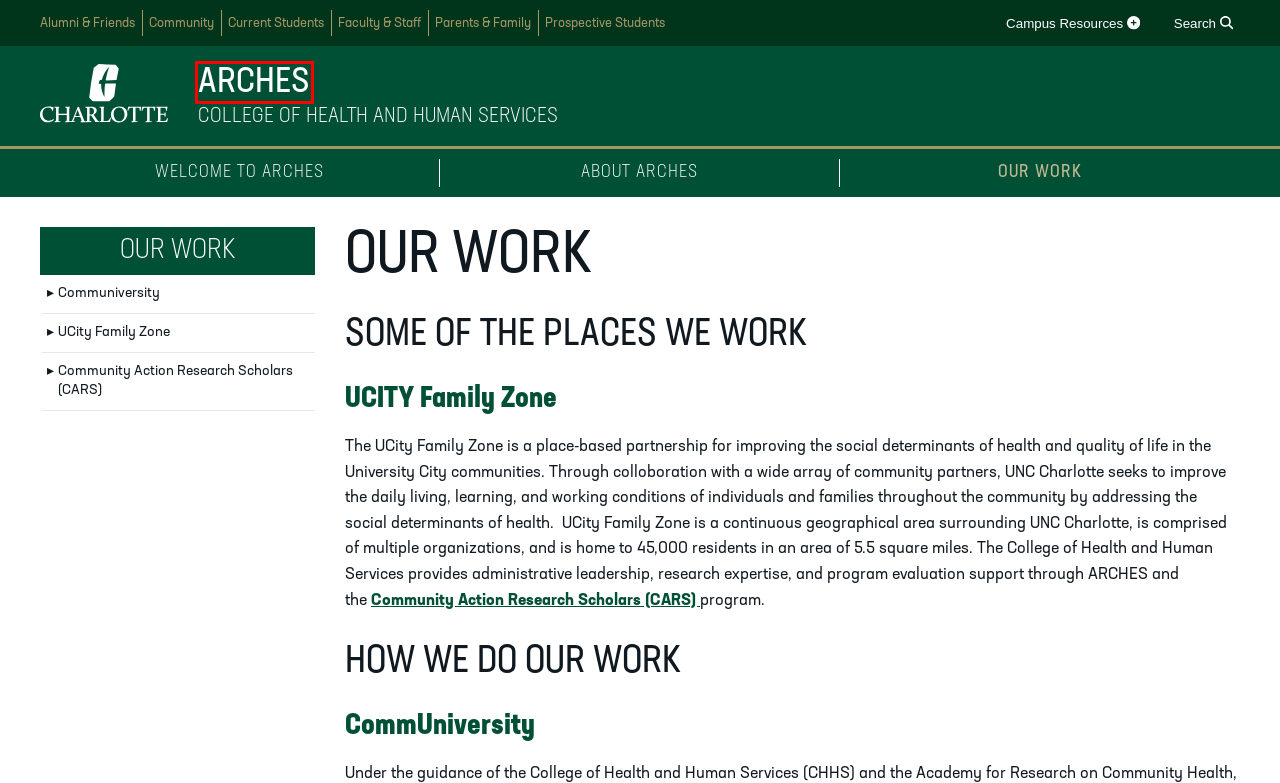Given a webpage screenshot with a UI element marked by a red bounding box, choose the description that best corresponds to the new webpage that will appear after clicking the element. The candidates are:
A. About ARCHES – Arches
B. Welcome to CHHS - College of Health and Human Services
C. UCity Family Zone – Arches
D. Contact | UNC Charlotte
E. Arches
F. Community Action Research Scholars (CARS) – Arches
G. The University of North Carolina at Charlotte | UNC Charlotte
H. Communiversity – Arches

E